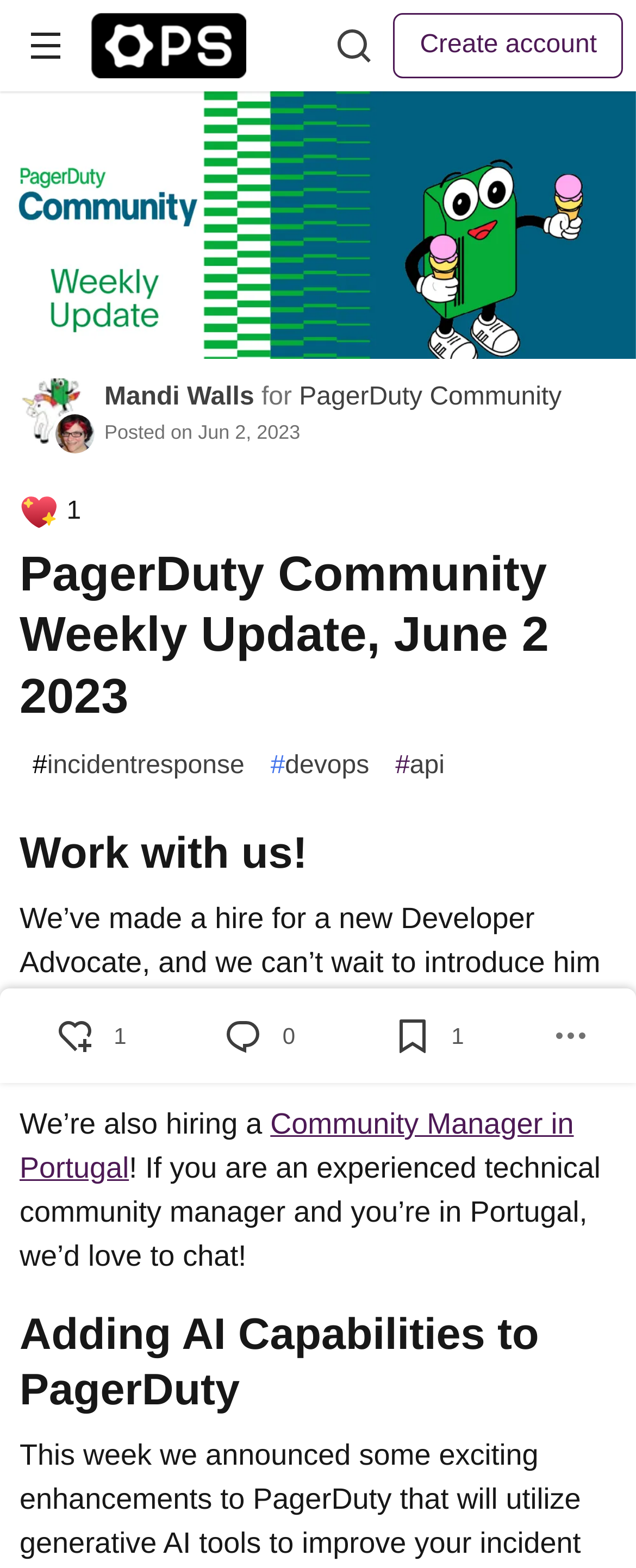Determine the bounding box coordinates for the HTML element mentioned in the following description: "Community Manager in Portugal". The coordinates should be a list of four floats ranging from 0 to 1, represented as [left, top, right, bottom].

[0.031, 0.706, 0.902, 0.755]